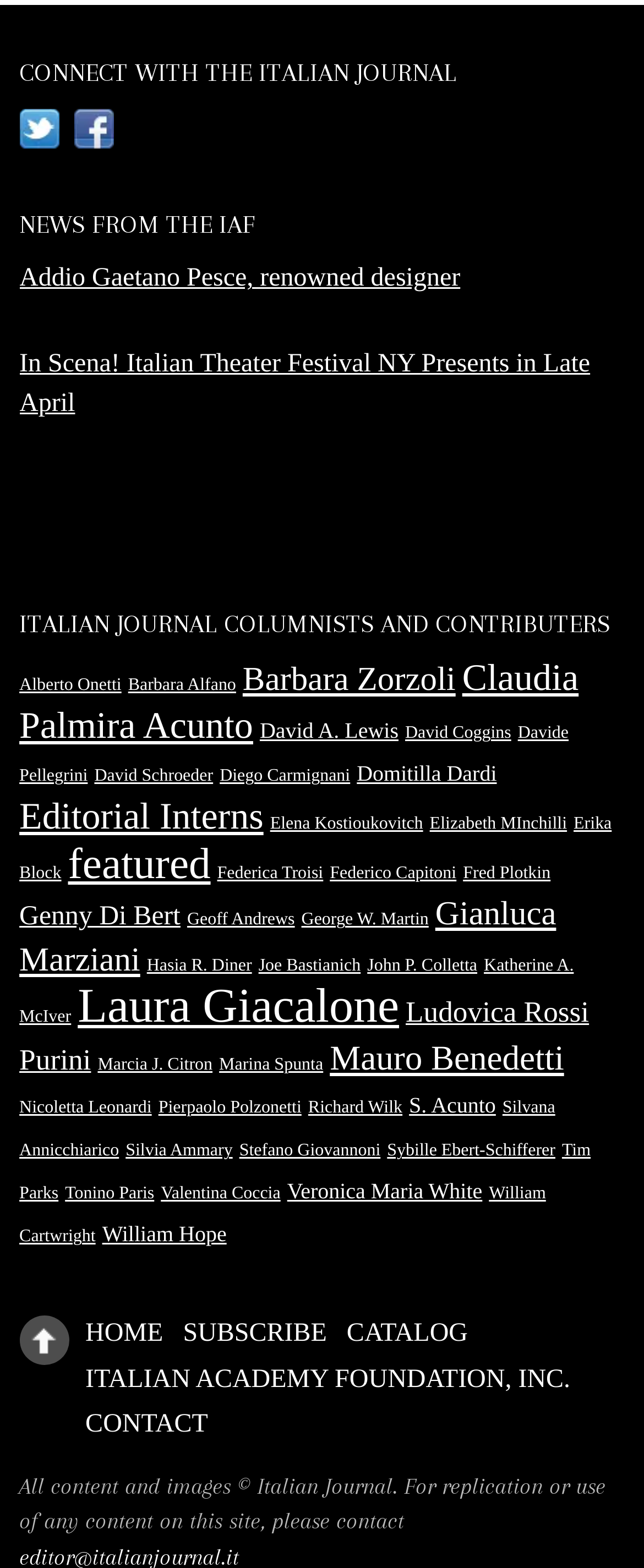Find the bounding box coordinates of the clickable element required to execute the following instruction: "Read news from the IAF". Provide the coordinates as four float numbers between 0 and 1, i.e., [left, top, right, bottom].

[0.03, 0.168, 0.916, 0.212]